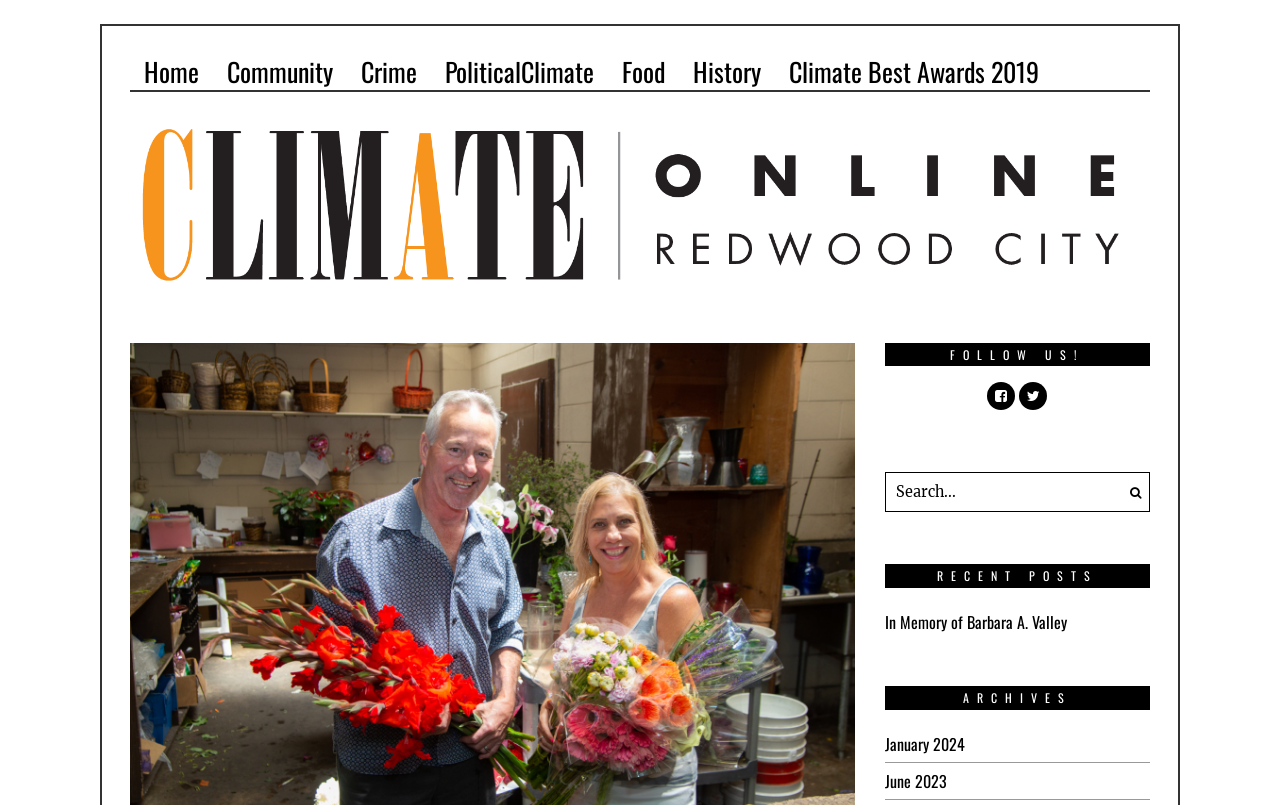What is the purpose of the textbox?
Provide a short answer using one word or a brief phrase based on the image.

Search